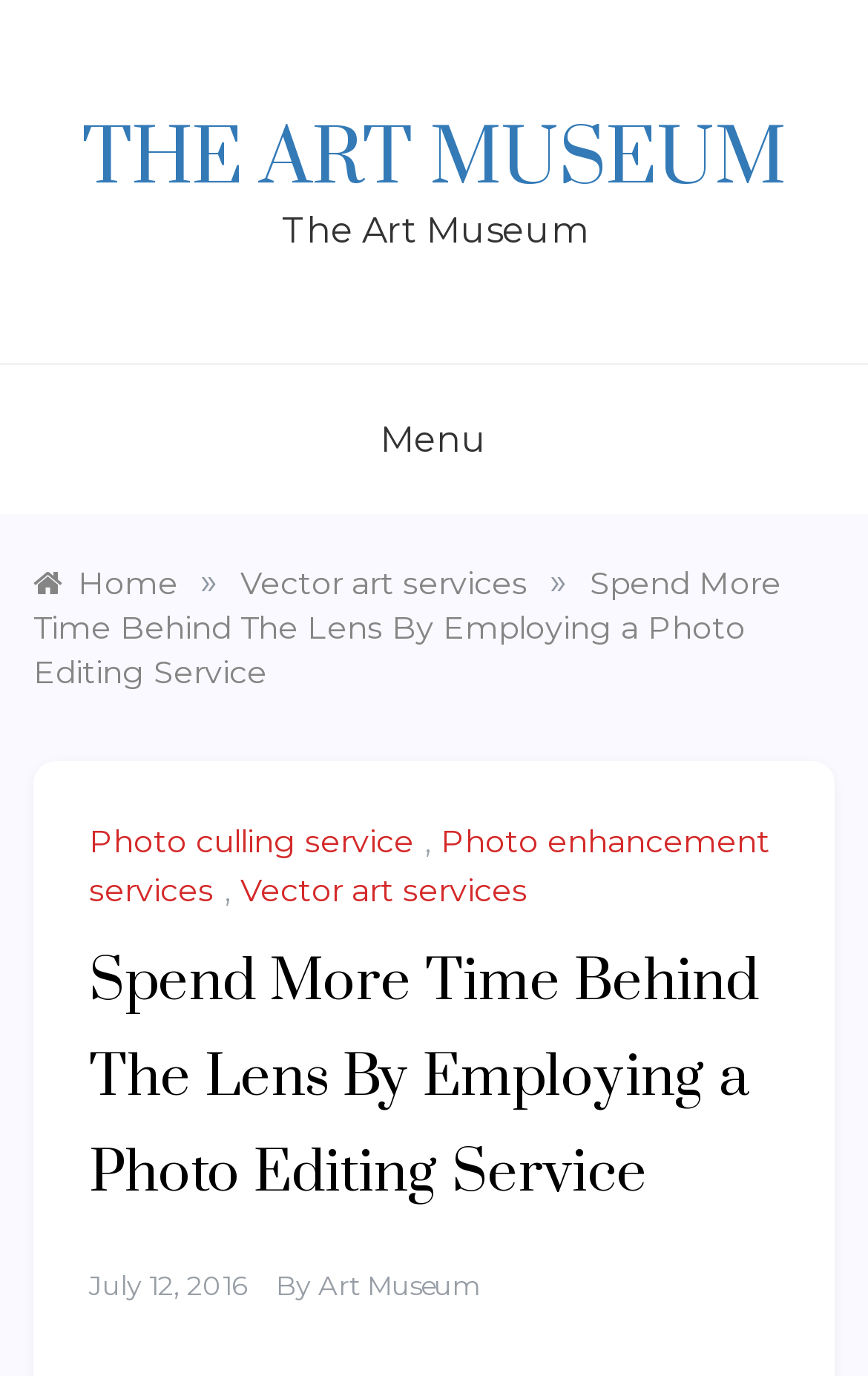What is the main topic of the article?
Refer to the screenshot and respond with a concise word or phrase.

Photo editing